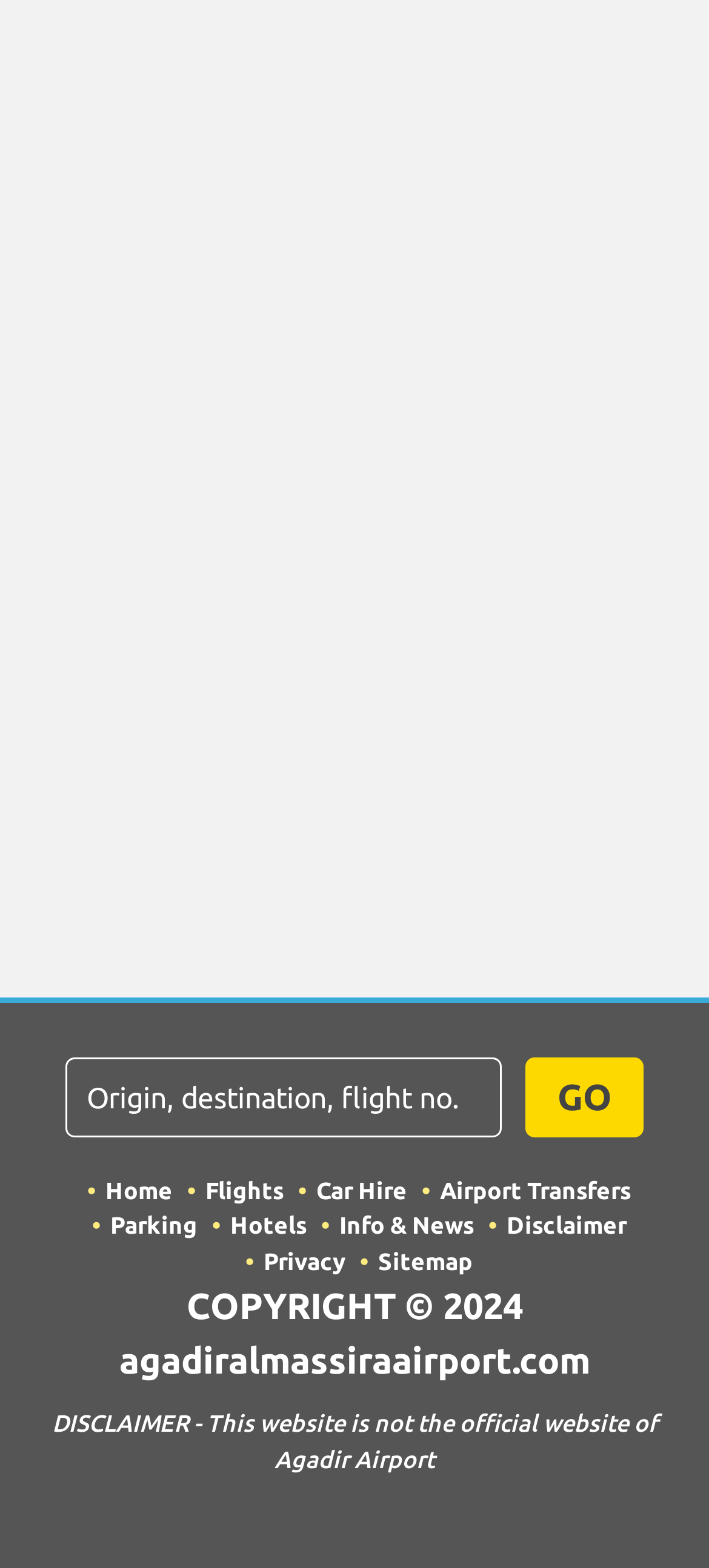Utilize the information from the image to answer the question in detail:
How many links are in the top navigation menu?

The top navigation menu contains links to 'Home', 'Flights', 'Car Hire', 'Airport Transfers', 'Parking', 'Hotels', and 'Info & News', totaling 7 links.